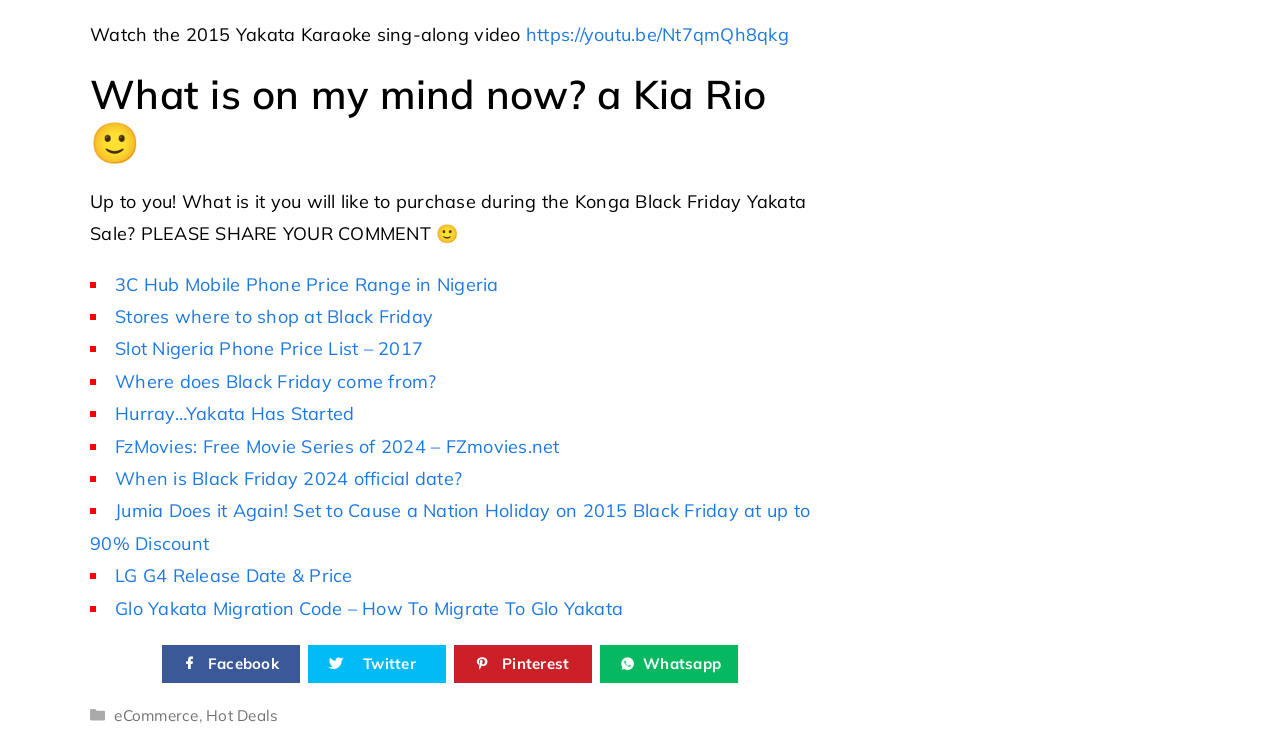Examine the screenshot and answer the question in as much detail as possible: What is the topic of the first link?

The first link on the webpage has the text 'Watch the 2015 Yakata Karaoke sing-along video', so the topic of the first link is Yakata Karaoke.